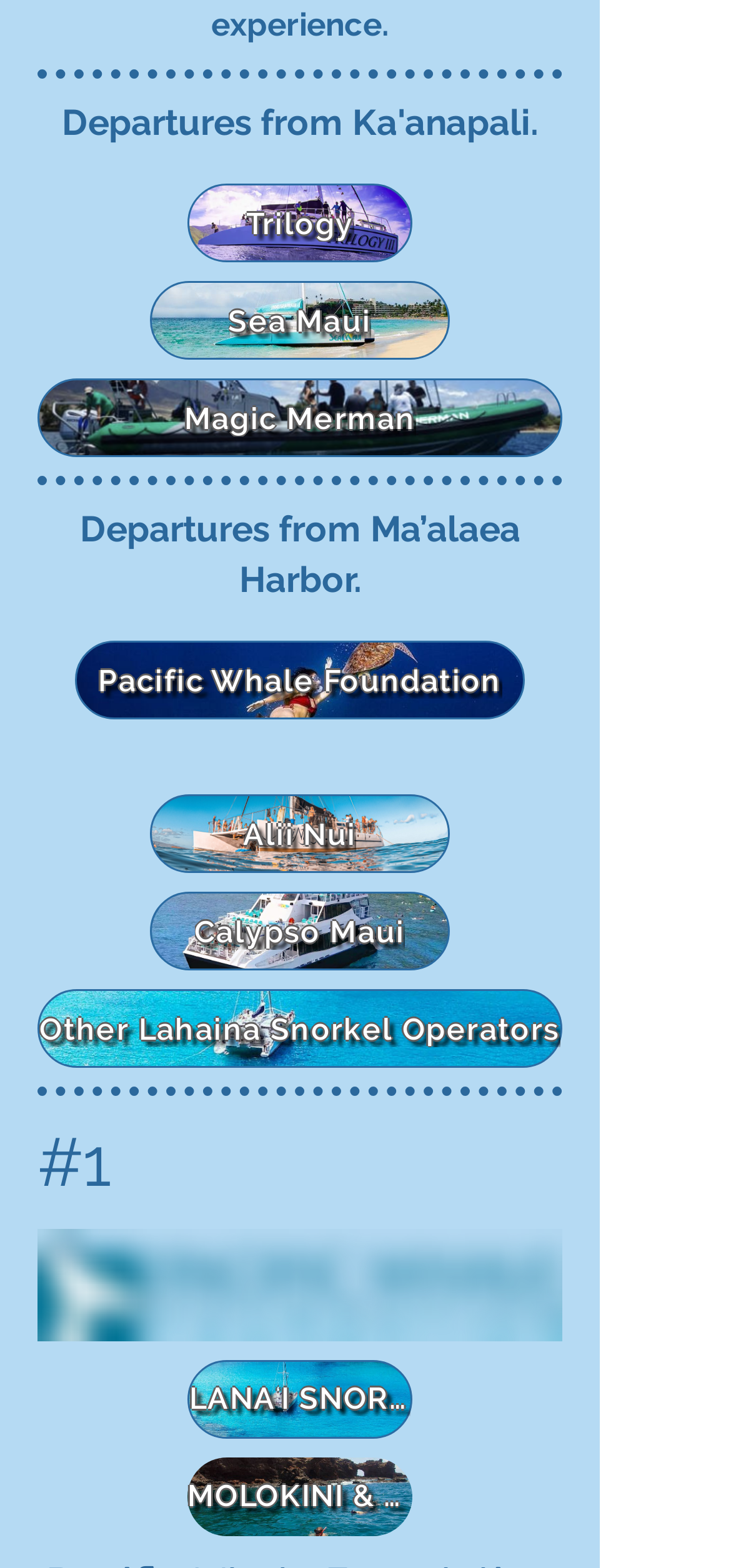Identify the bounding box of the HTML element described as: "Trilogy".

[0.256, 0.117, 0.564, 0.167]